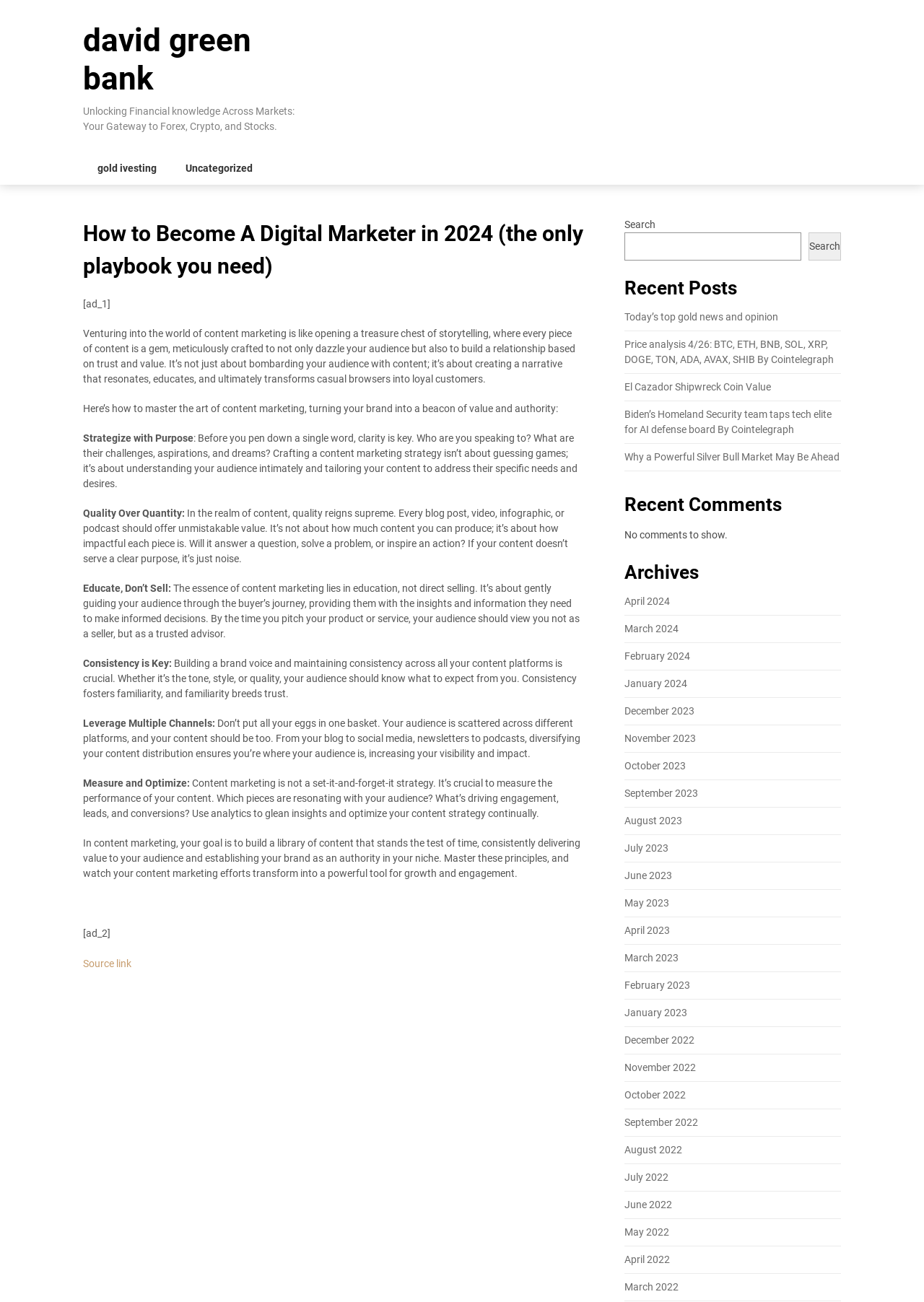Can you specify the bounding box coordinates of the area that needs to be clicked to fulfill the following instruction: "Read the 'How to Become A Digital Marketer in 2024' article"?

[0.09, 0.167, 0.652, 0.217]